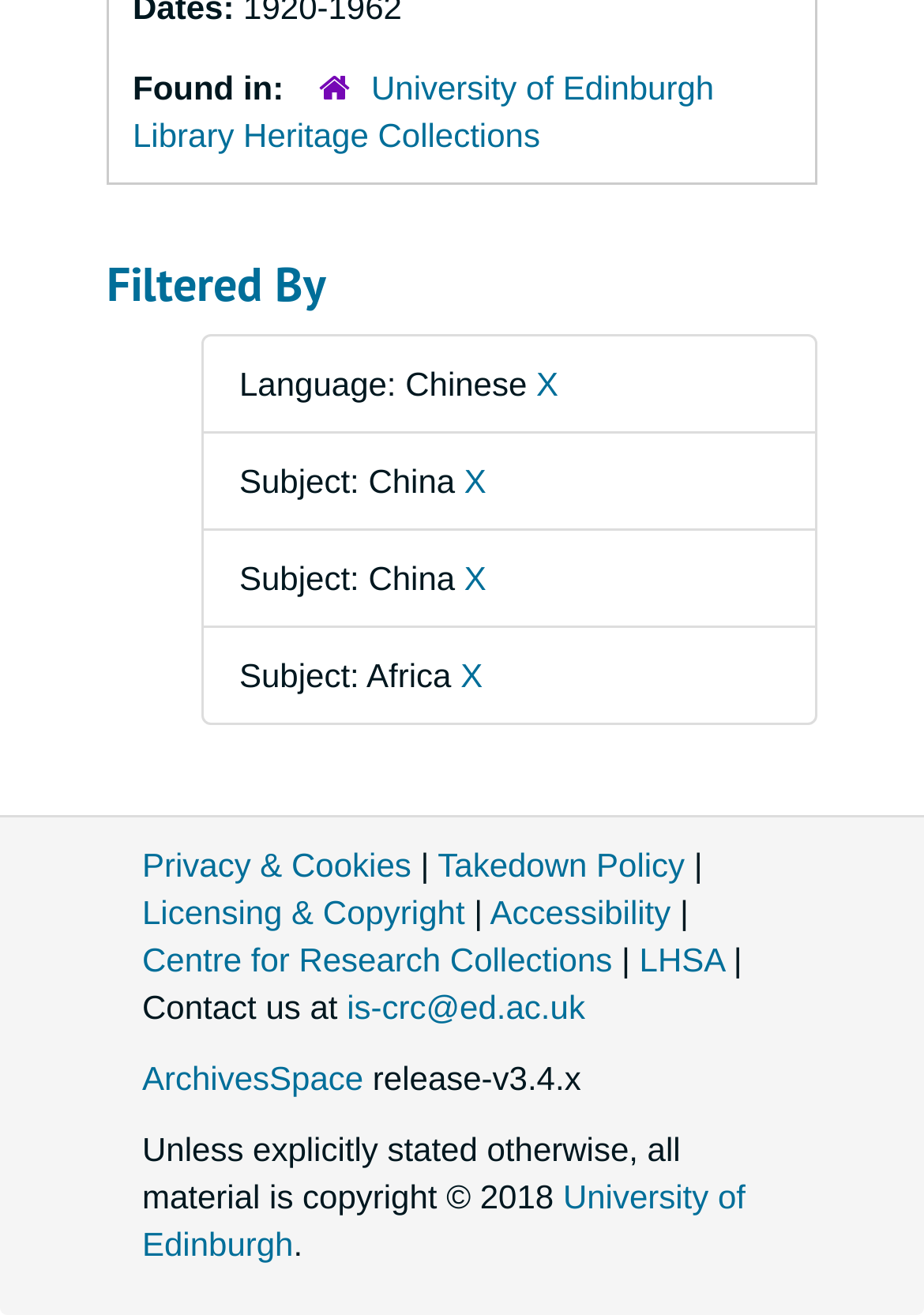Specify the bounding box coordinates of the area to click in order to follow the given instruction: "Visit University of Edinburgh Library Heritage Collections."

[0.144, 0.052, 0.773, 0.117]